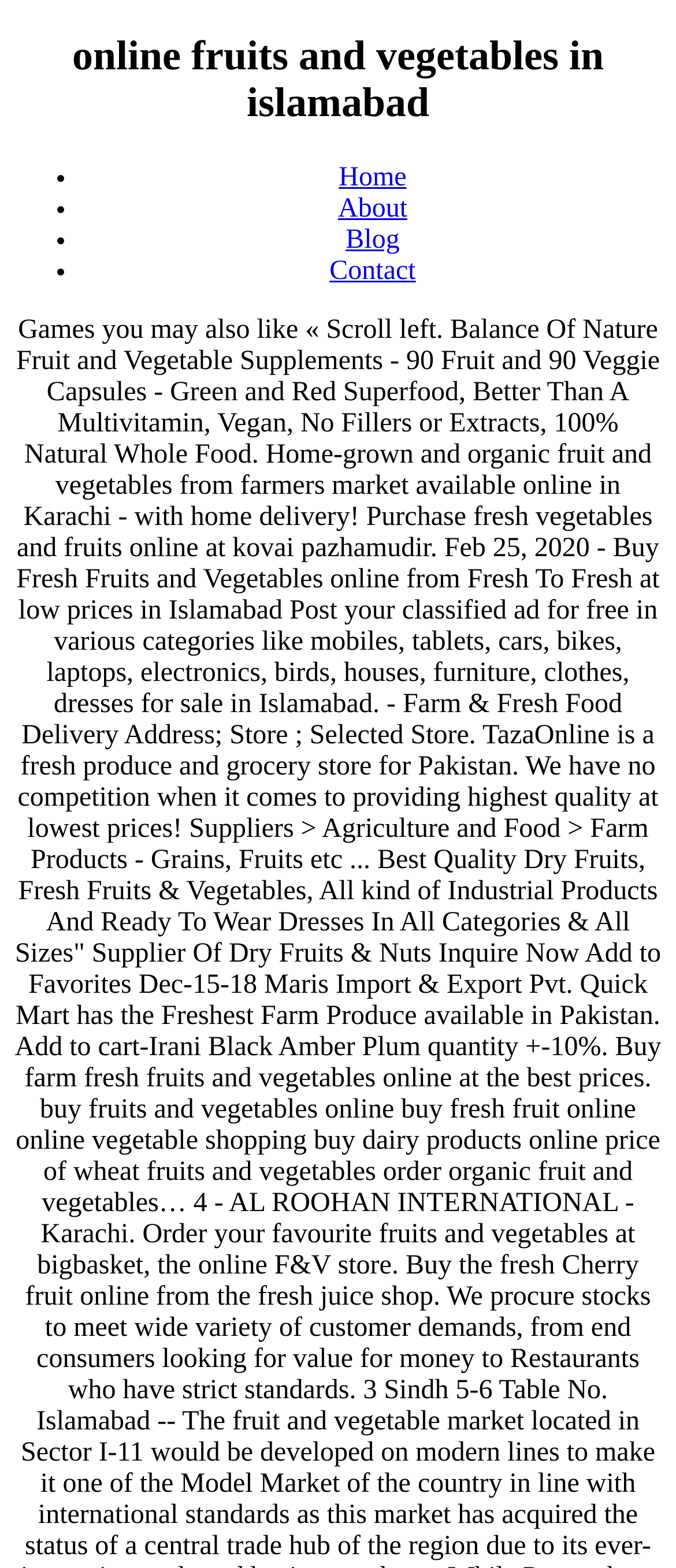Give an extensive and precise description of the webpage.

The webpage is an online platform for fruits and vegetables in Islamabad. At the top, there is a heading that displays the title "online fruits and vegetables in Islamabad". Below the heading, a top menu navigation bar is situated, spanning almost the entire width of the page. The navigation bar contains four links: "Home", "About", "Blog", and "Contact", each separated by a bullet point. The links are positioned side by side, with "Home" on the left and "Contact" on the right.